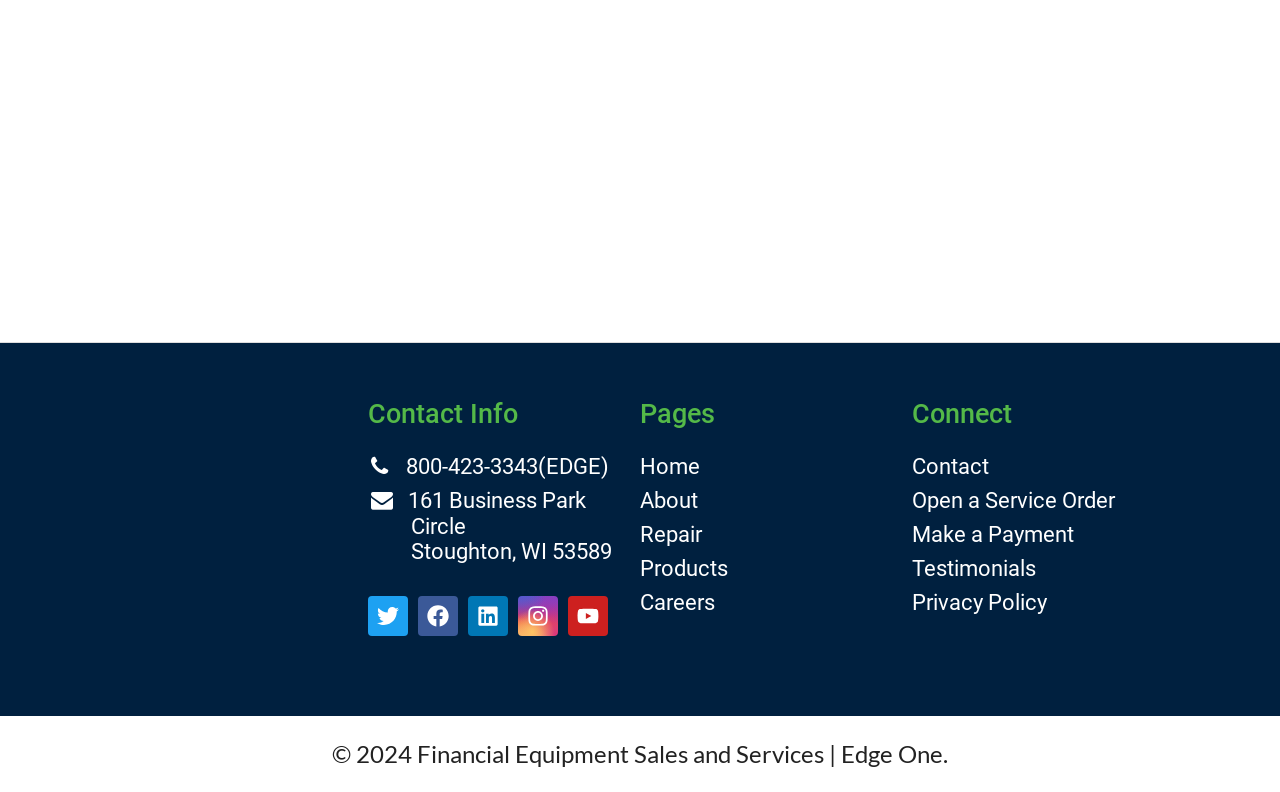How many main sections are on the webpage?
From the image, respond with a single word or phrase.

3